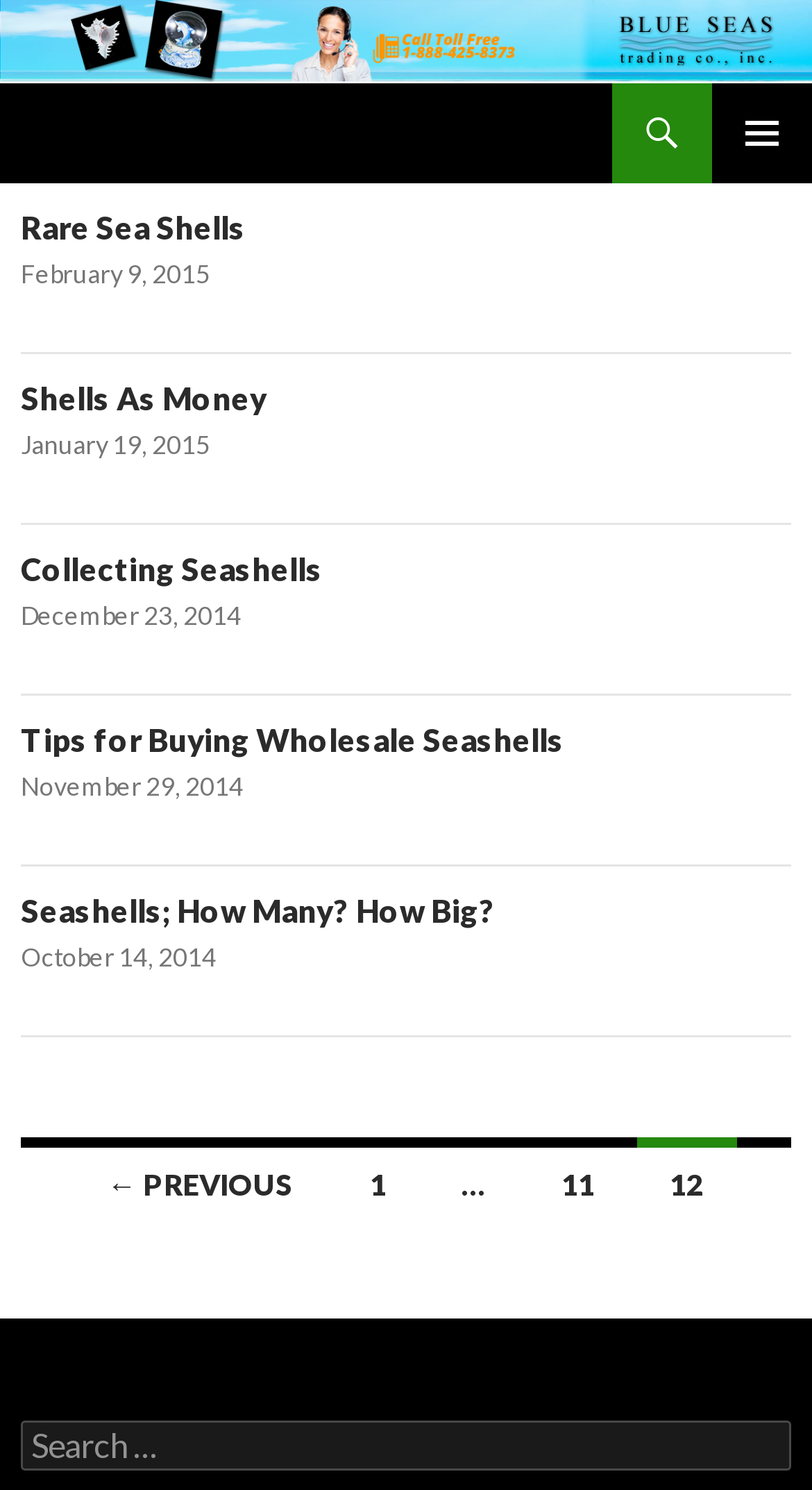What is the title of the first article?
Based on the screenshot, answer the question with a single word or phrase.

Rare Sea Shells